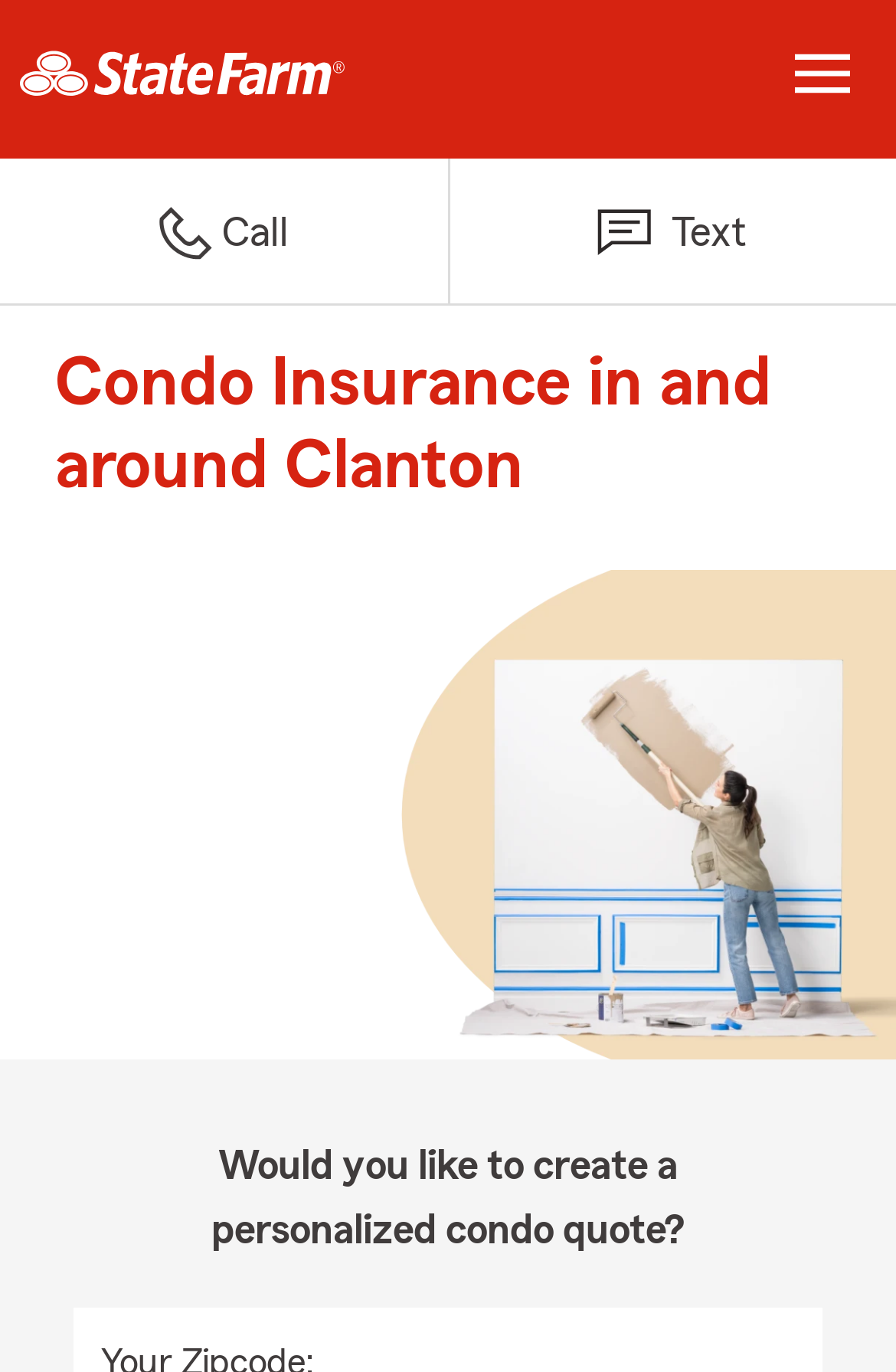What is the purpose of the 'menu toggle' button?
Refer to the image and respond with a one-word or short-phrase answer.

To expand the main menu